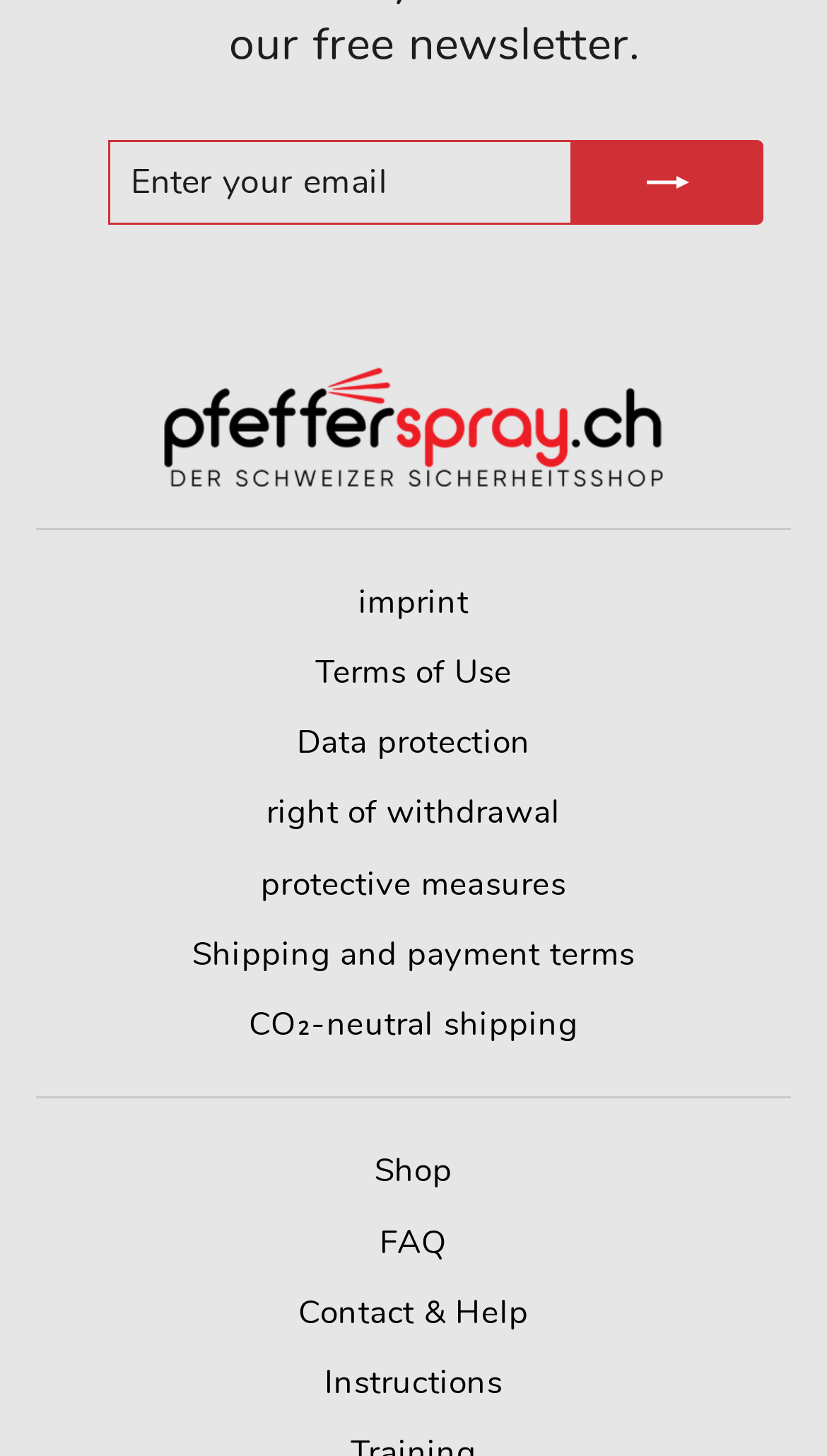What is the purpose of the textbox?
Based on the image, answer the question in a detailed manner.

The textbox is labeled 'ENTER YOUR EMAIL' and is located next to a 'SUBSCRIBE' button, suggesting that its purpose is to enter an email address to subscribe to a newsletter or service.